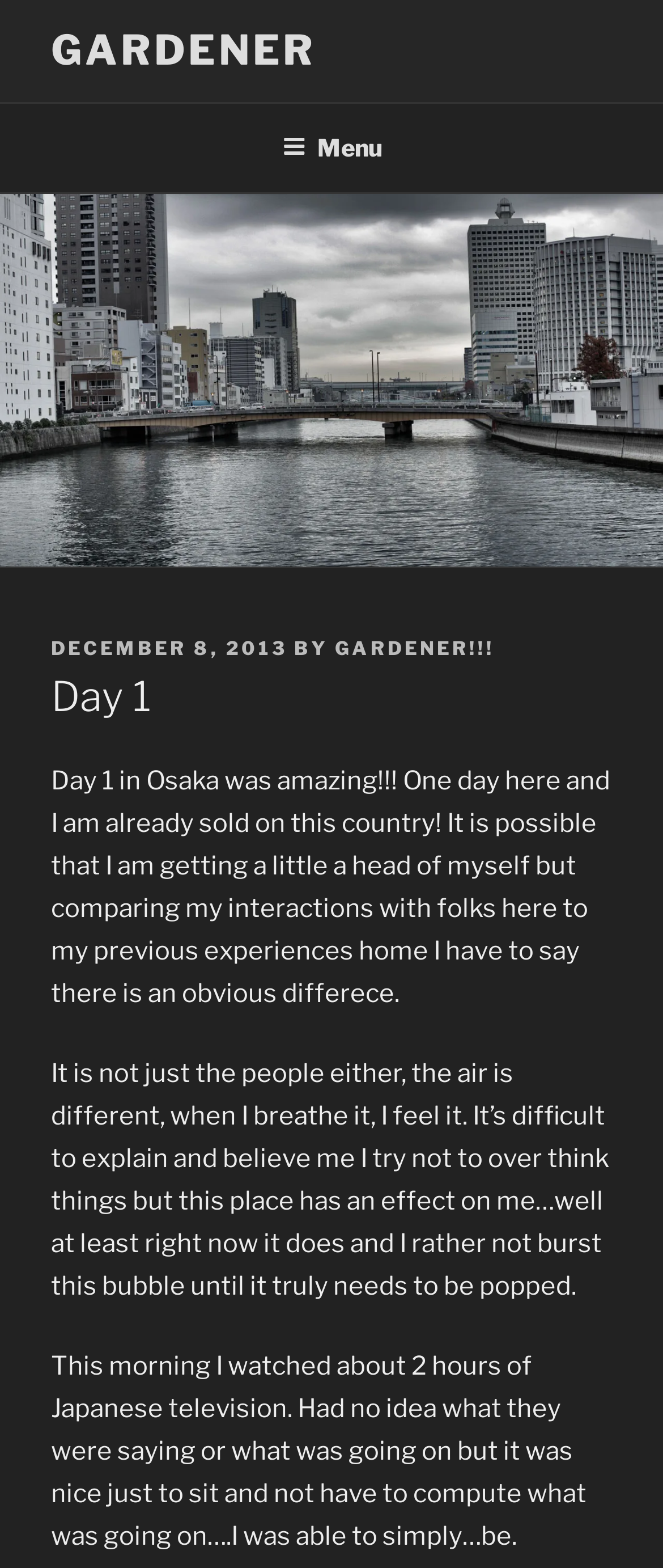Provide a brief response in the form of a single word or phrase:
How many paragraphs are in the post?

3